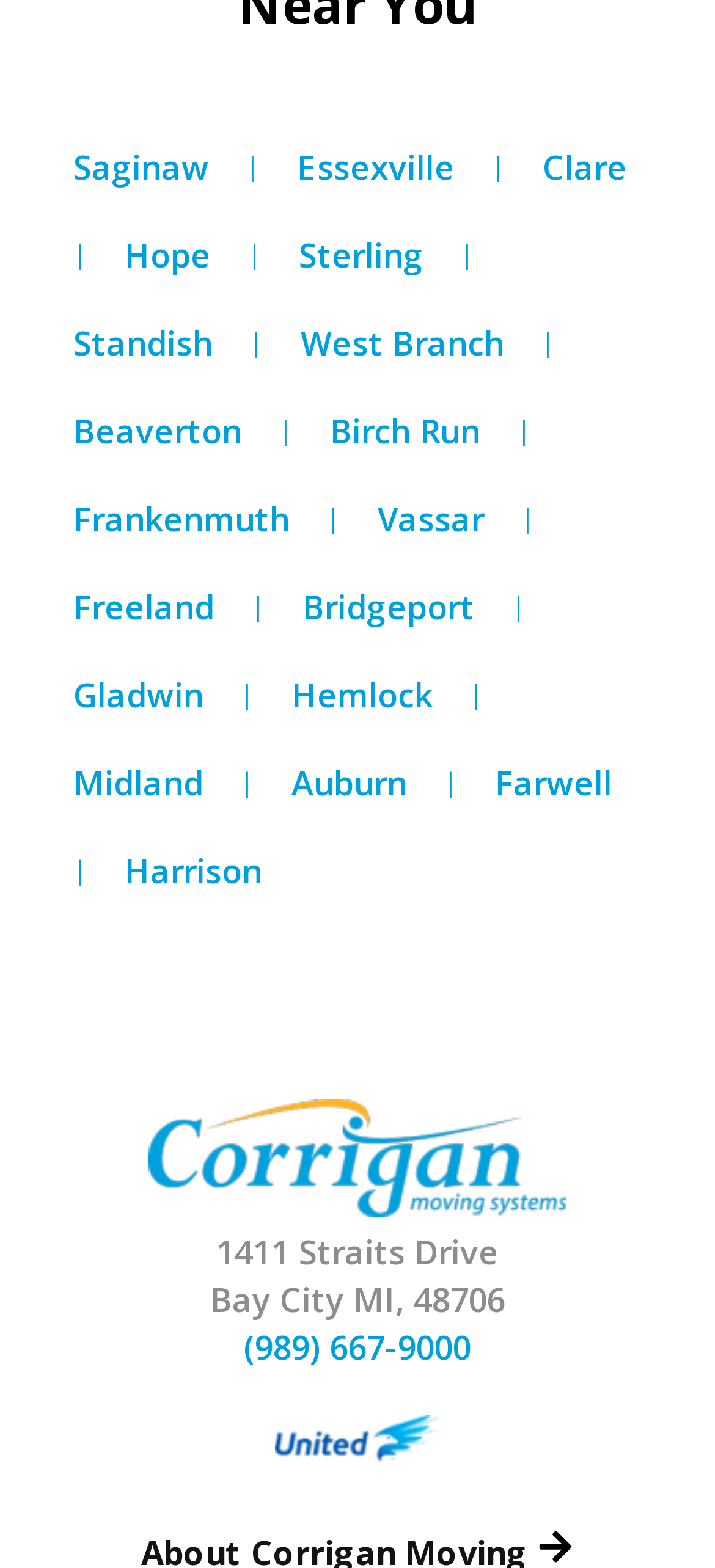Please locate the bounding box coordinates of the element's region that needs to be clicked to follow the instruction: "Visit Essexville". The bounding box coordinates should be provided as four float numbers between 0 and 1, i.e., [left, top, right, bottom].

[0.415, 0.092, 0.636, 0.12]